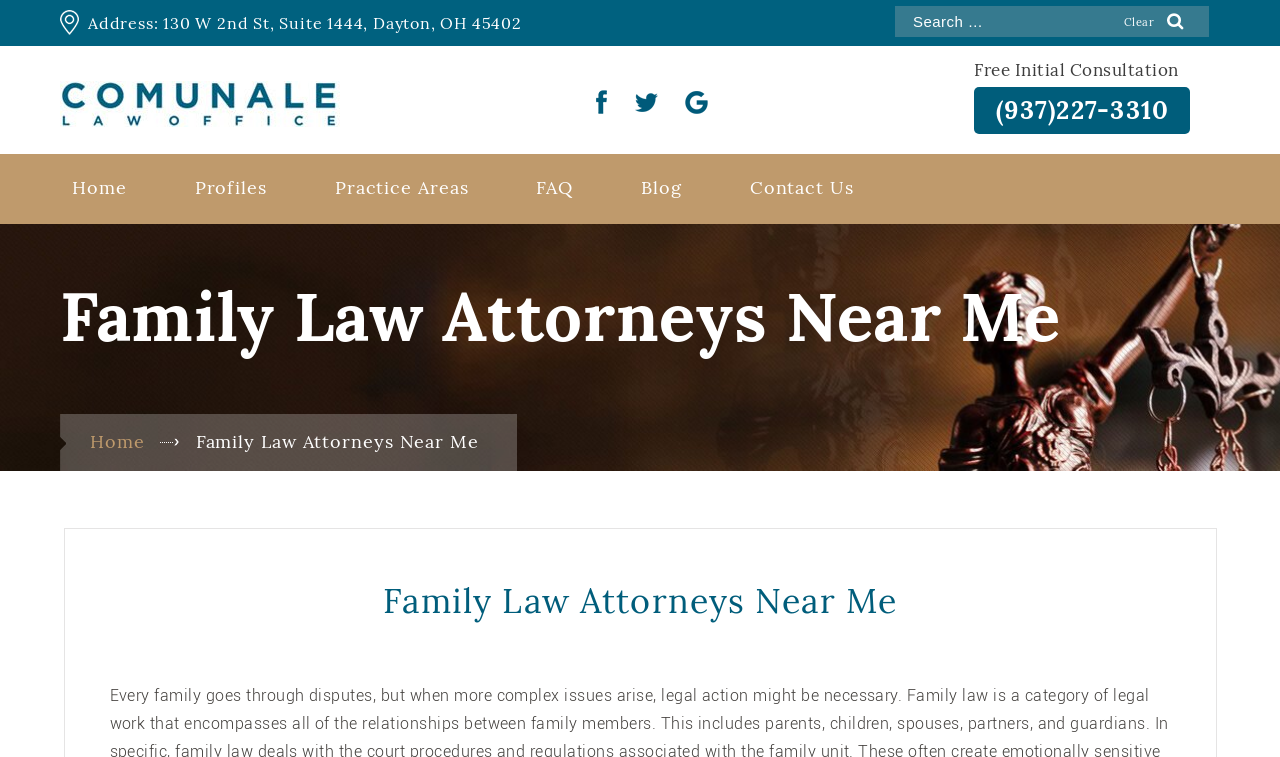Identify the bounding box coordinates for the region of the element that should be clicked to carry out the instruction: "go to the home page". The bounding box coordinates should be four float numbers between 0 and 1, i.e., [left, top, right, bottom].

[0.047, 0.226, 0.108, 0.275]